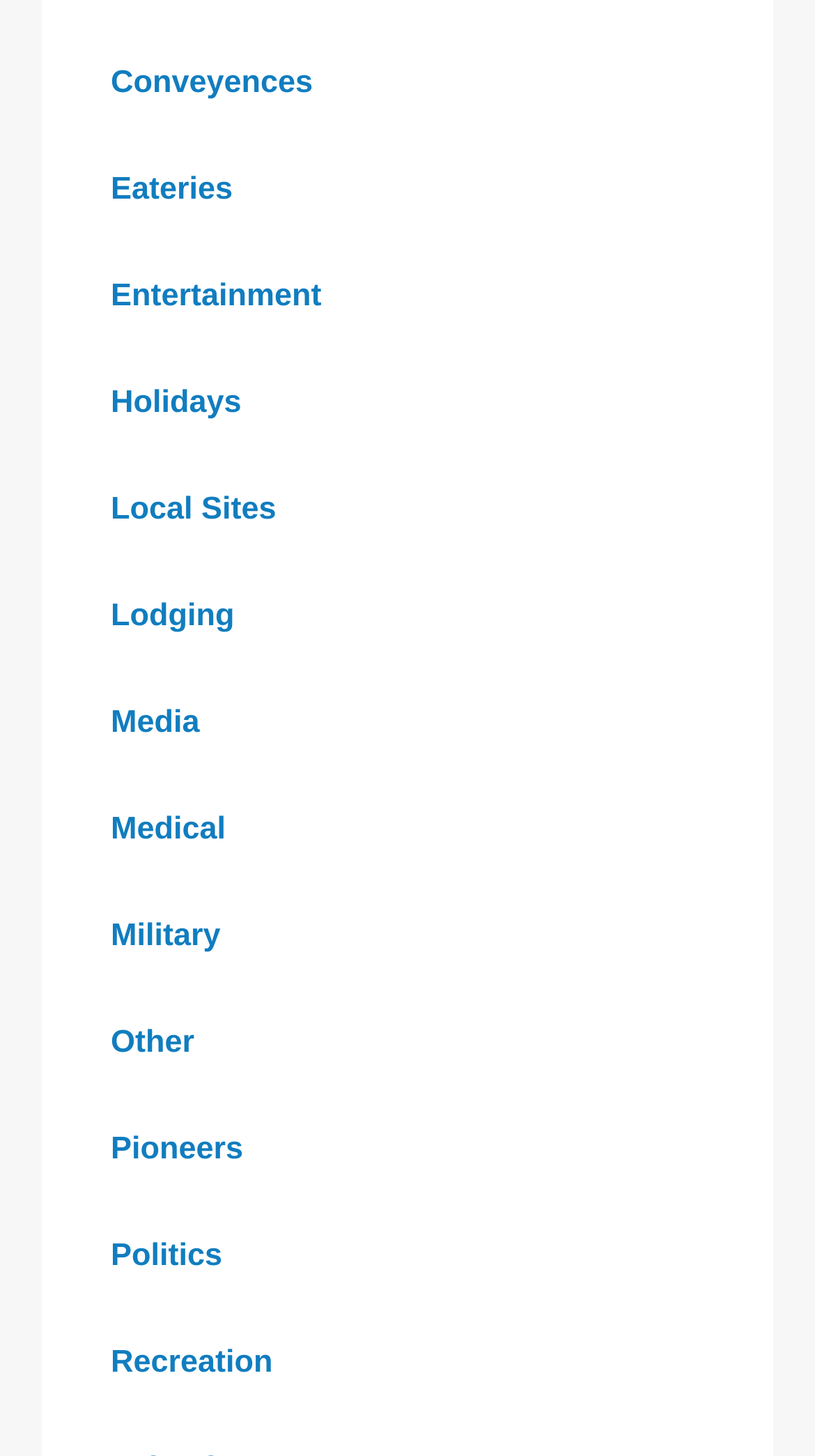Point out the bounding box coordinates of the section to click in order to follow this instruction: "View Conveyences".

[0.09, 0.02, 0.43, 0.094]